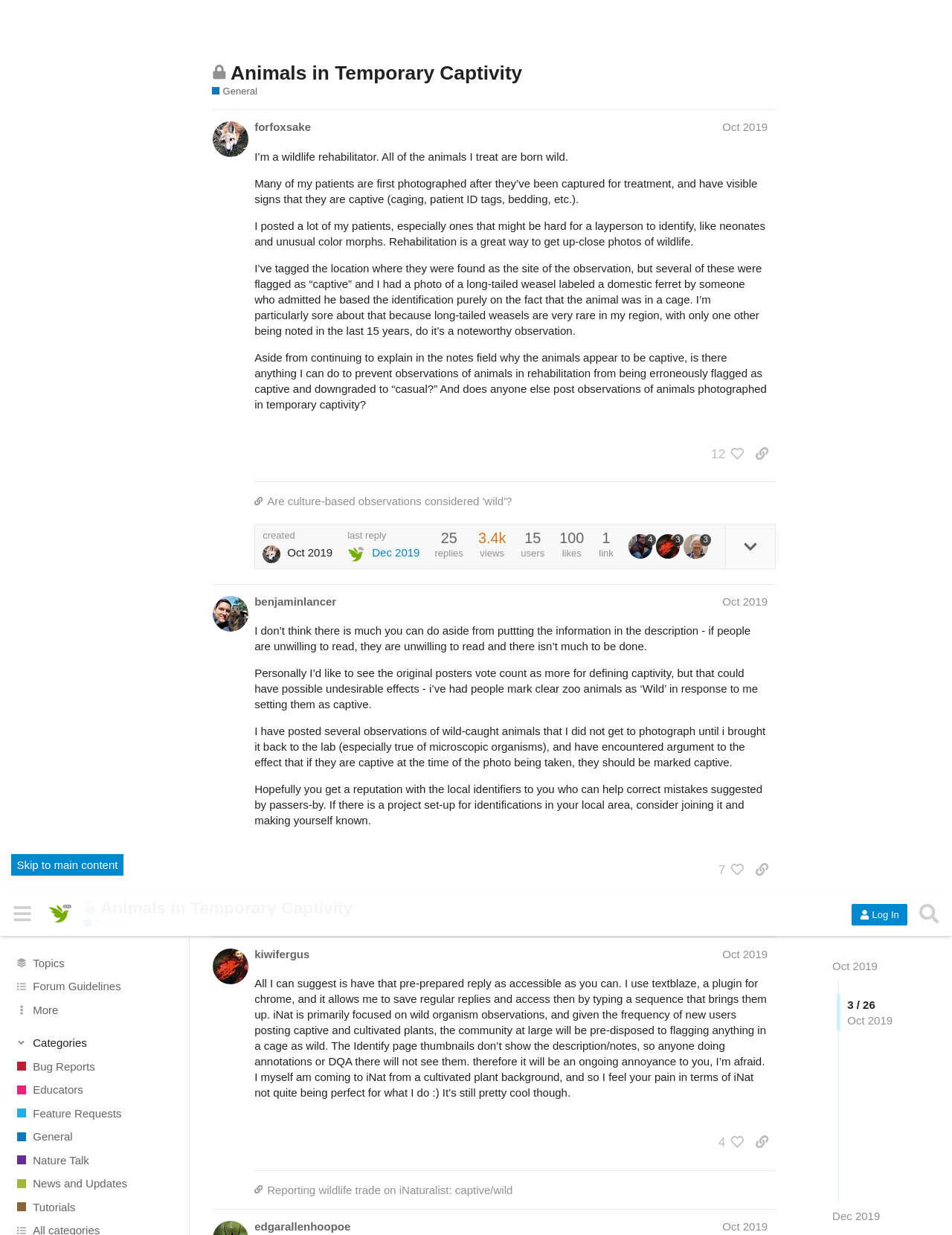Answer succinctly with a single word or phrase:
What is the purpose of this forum?

Discuss general iNaturalist-related topics